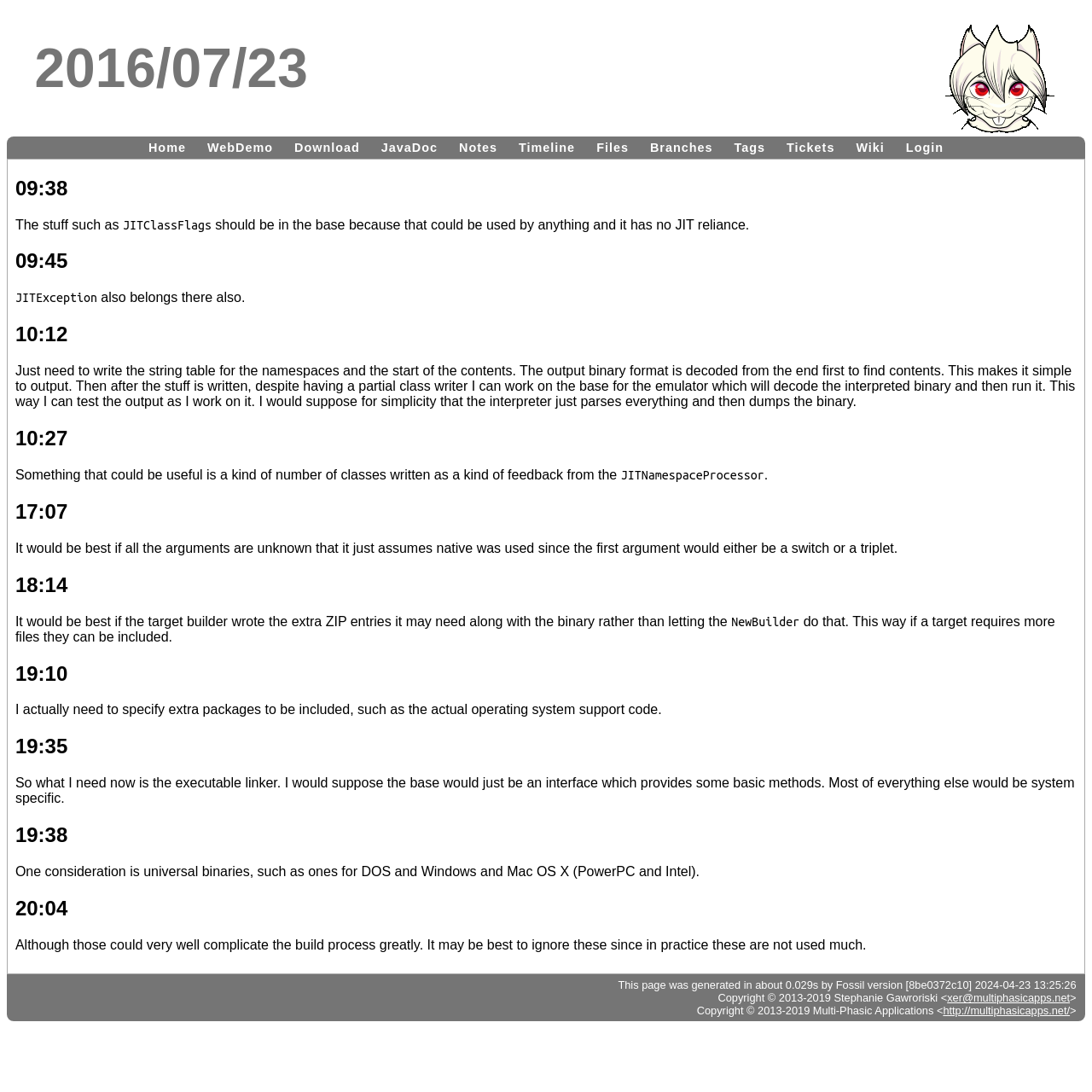What is the last link on the webpage? Using the information from the screenshot, answer with a single word or phrase.

http://multiphasicapps.net/